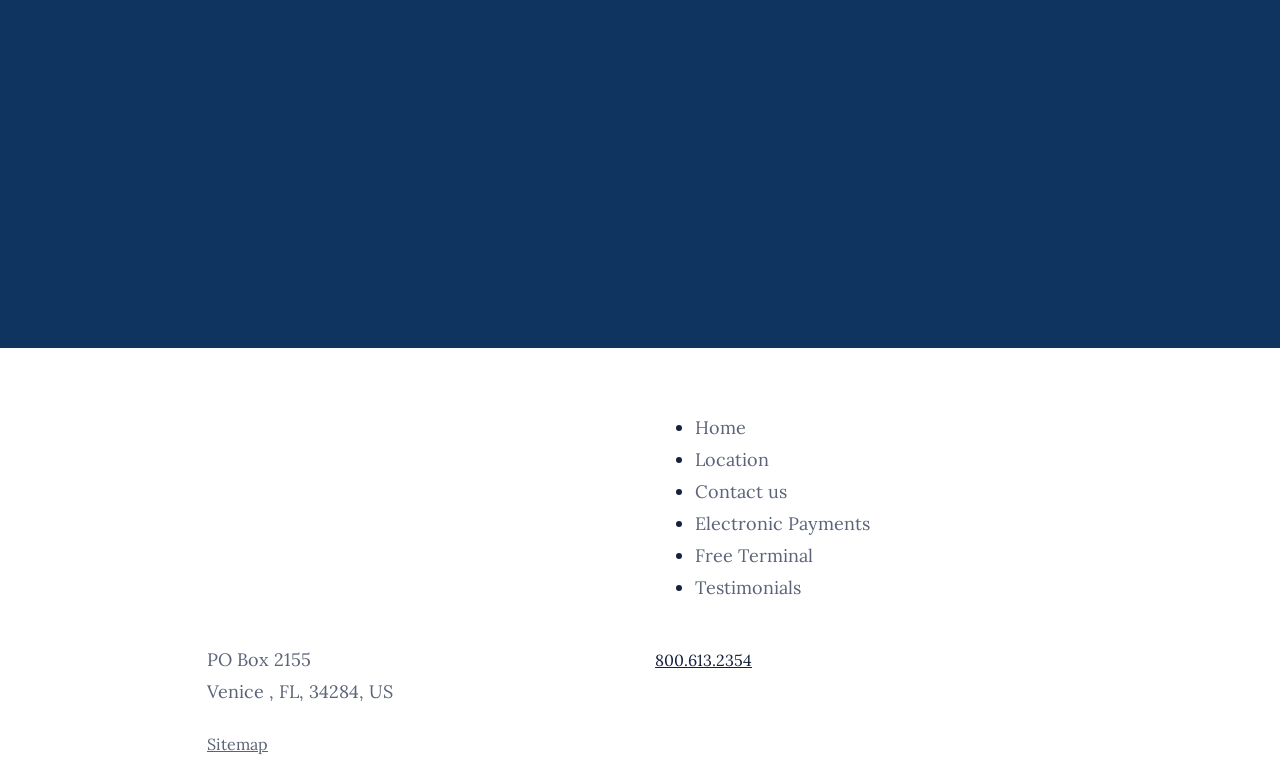Show the bounding box coordinates for the element that needs to be clicked to execute the following instruction: "View Charles Smith Kung Fu Girl Riesling 2022 product details". Provide the coordinates in the form of four float numbers between 0 and 1, i.e., [left, top, right, bottom].

None